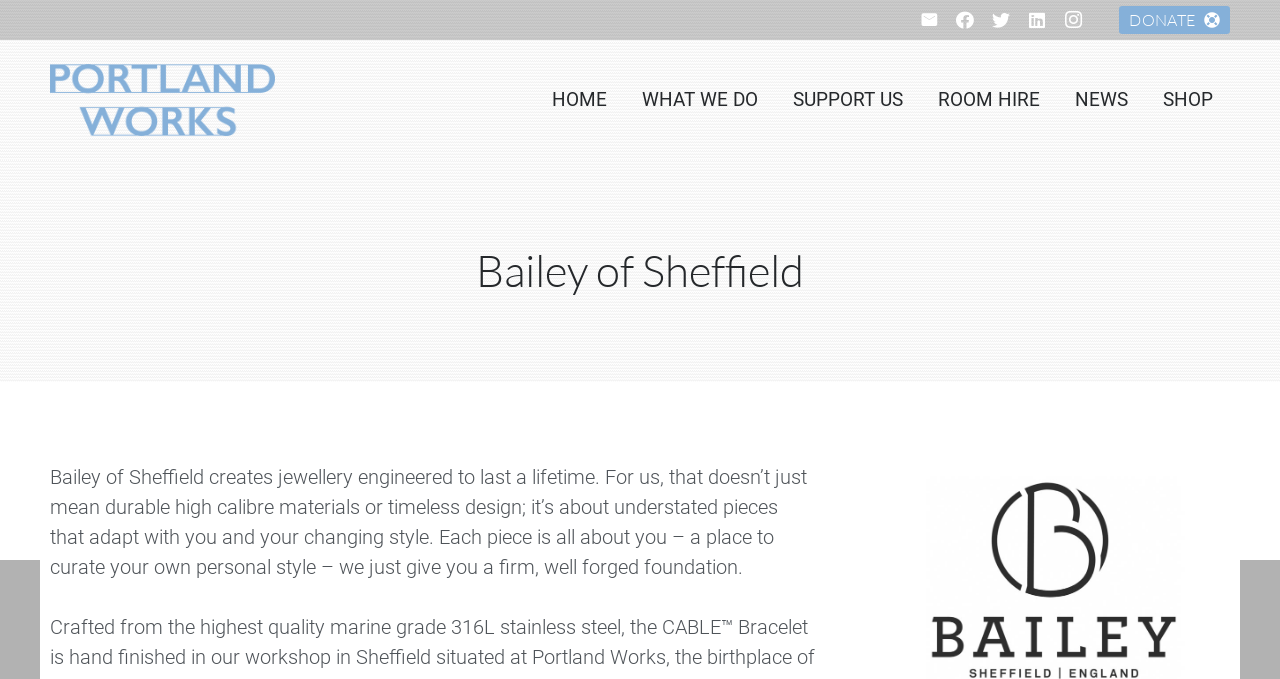Offer a detailed account of what is visible on the webpage.

The webpage is about Bailey of Sheffield, a jewelry brand, and its Portland Works in Sheffield. At the top right corner, there are social media links to Email, Facebook, Twitter, LinkedIn, and Instagram. Next to these links, there is a "DONATE" button with a heart icon. 

On the left side, there is a large image that spans the entire height of the page. Below the image, there is a heading that reads "Bailey of Sheffield". 

The main navigation menu is located at the top center of the page, consisting of seven links: "HOME", "WHAT WE DO", "SUPPORT US", "ROOM HIRE", "NEWS", "SHOP", and others. 

Below the navigation menu, there is a paragraph of text that describes the brand's philosophy, stating that they create jewelry engineered to last a lifetime, focusing on durable materials, timeless design, and personal style.